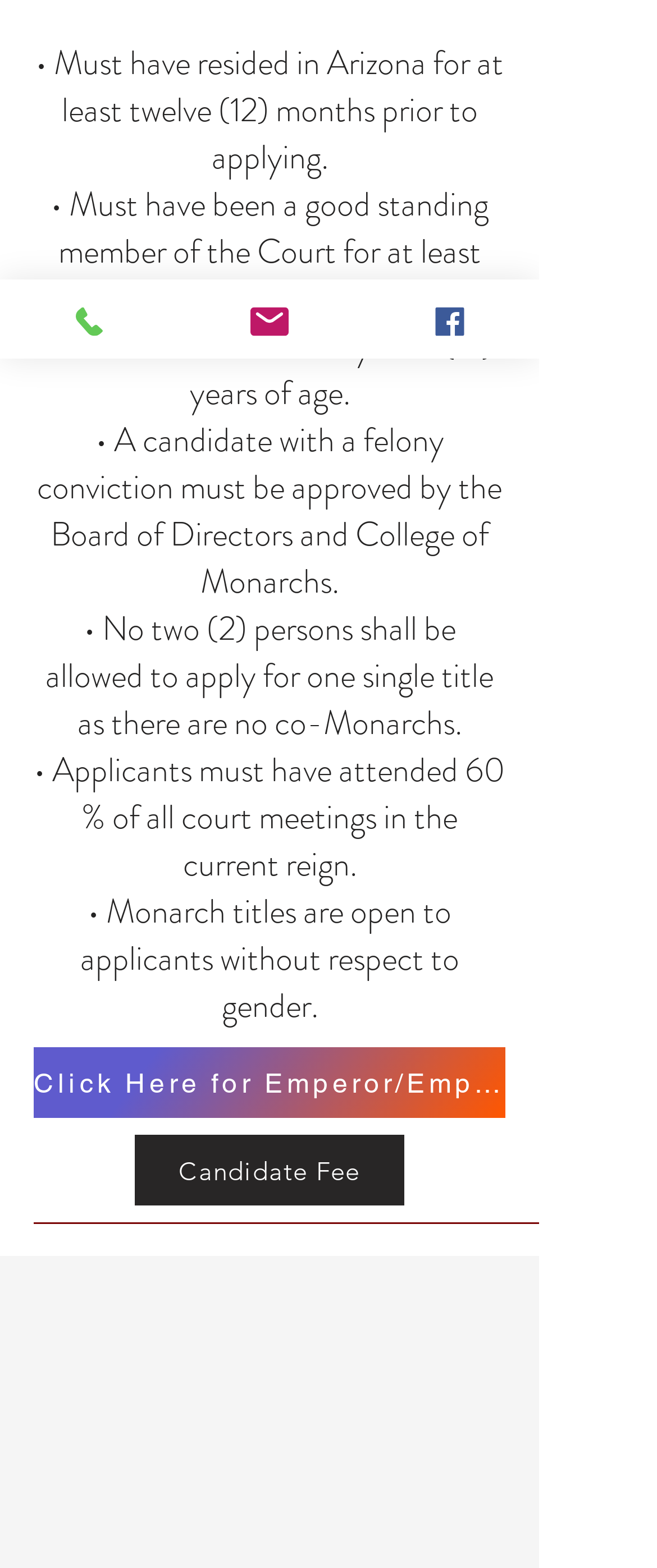Identify the bounding box coordinates of the HTML element based on this description: "Candidate Fee".

[0.205, 0.724, 0.615, 0.769]